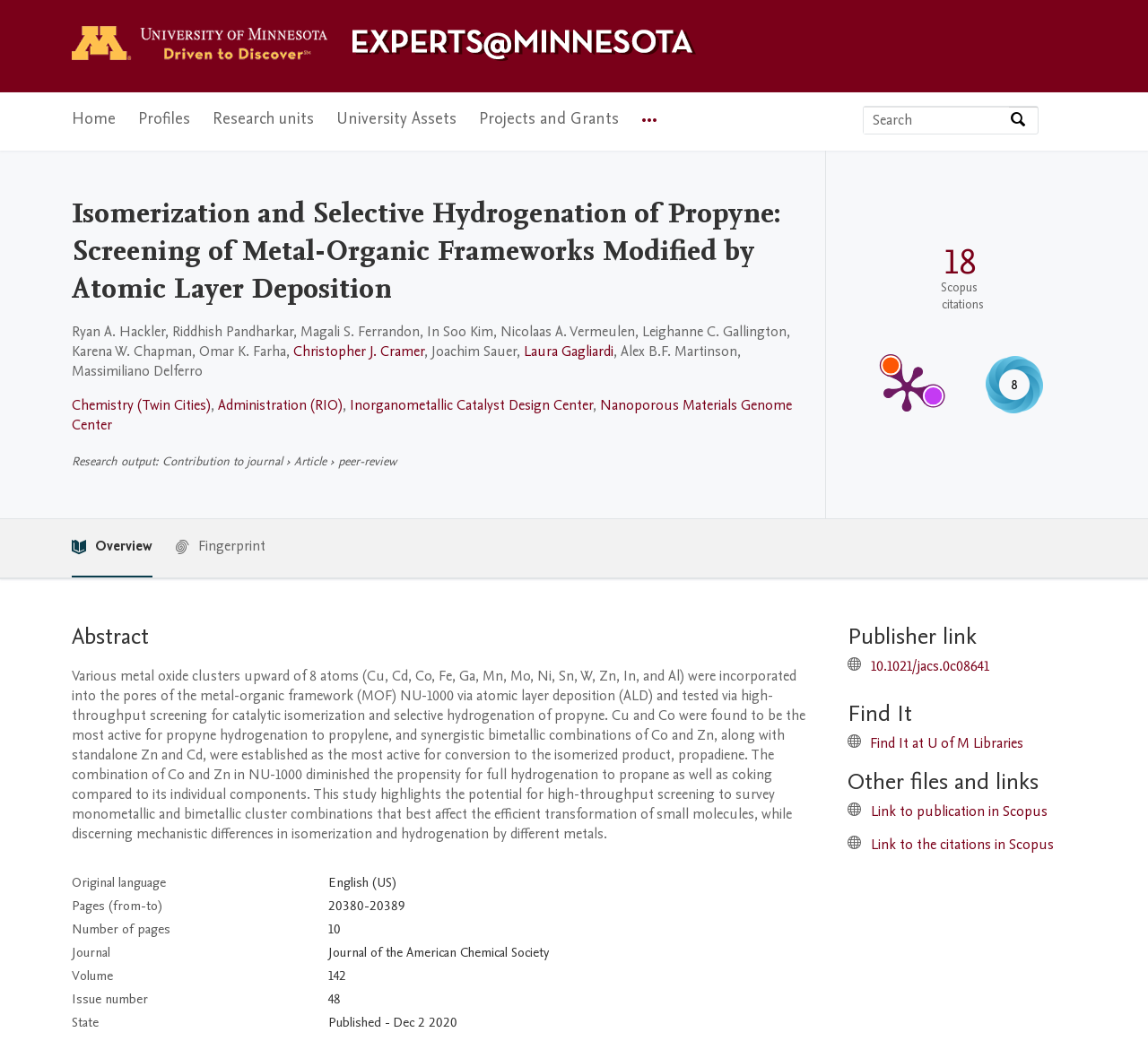Indicate the bounding box coordinates of the clickable region to achieve the following instruction: "Link to publication in Scopus."

[0.759, 0.77, 0.913, 0.789]